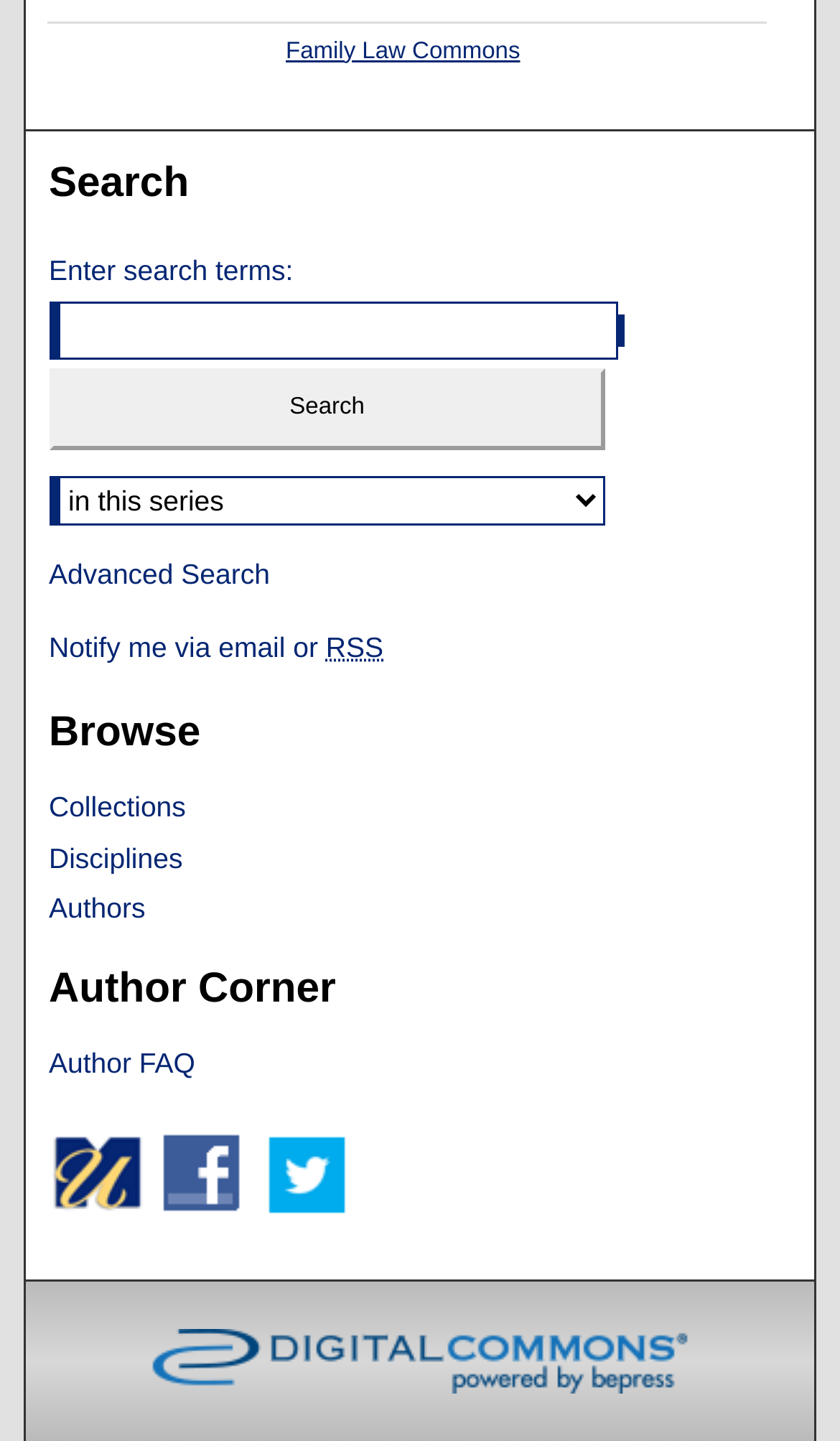Using the description: "Elsevier - Digital Commons", determine the UI element's bounding box coordinates. Ensure the coordinates are in the format of four float numbers between 0 and 1, i.e., [left, top, right, bottom].

[0.179, 0.922, 0.82, 0.966]